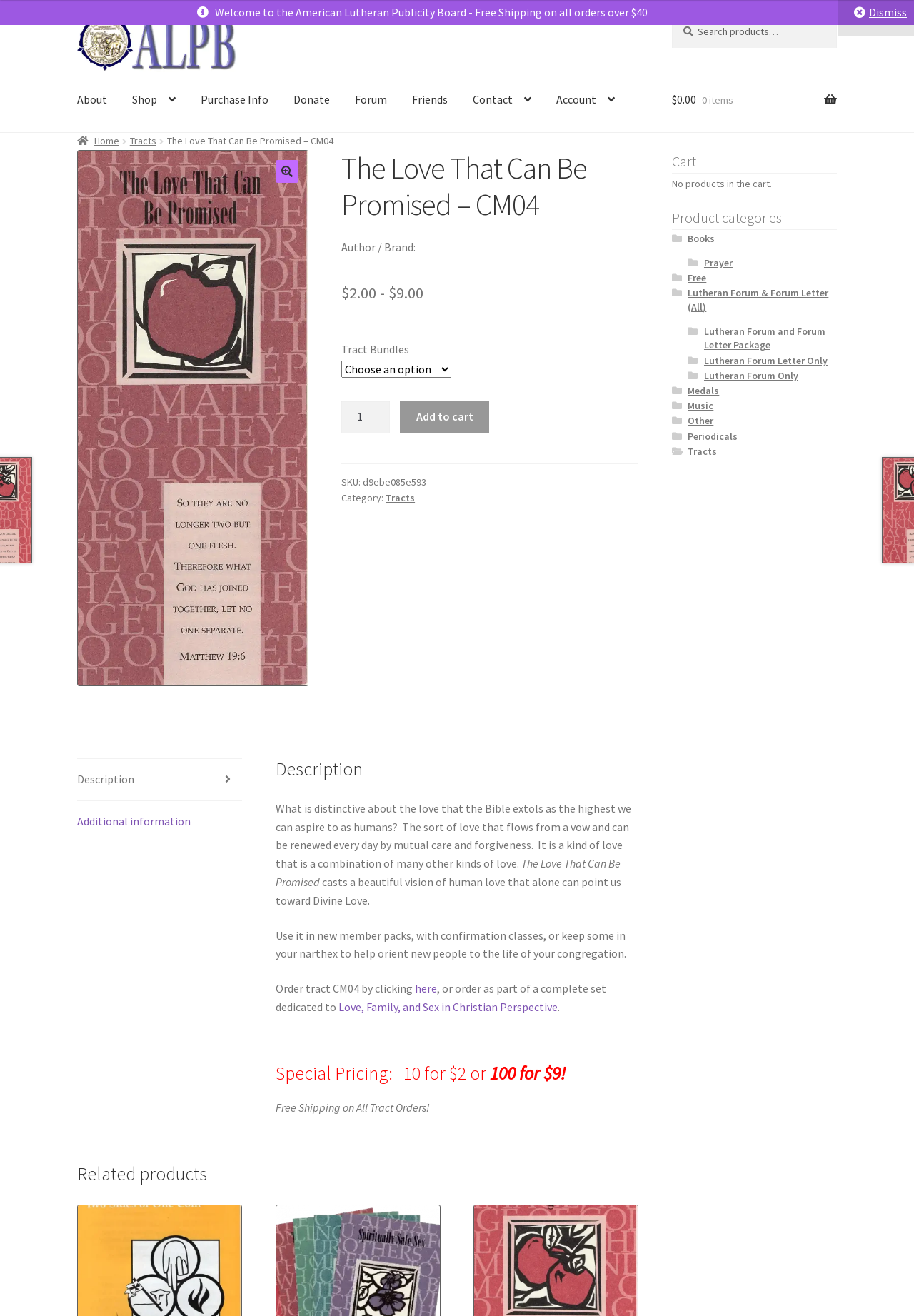Provide a one-word or short-phrase response to the question:
What is the special pricing for the product 'The Love That Can Be Promised - CM04'?

10 for $2 or 100 for $9